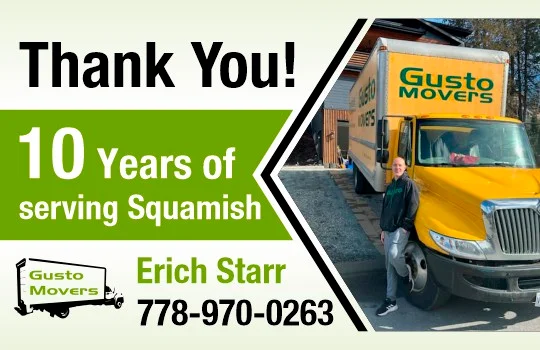What is the phone number provided?
Could you please answer the question thoroughly and with as much detail as possible?

The phone number is provided in the caption as a contact detail for Erich Starr, inviting the community to reach out for moving services.